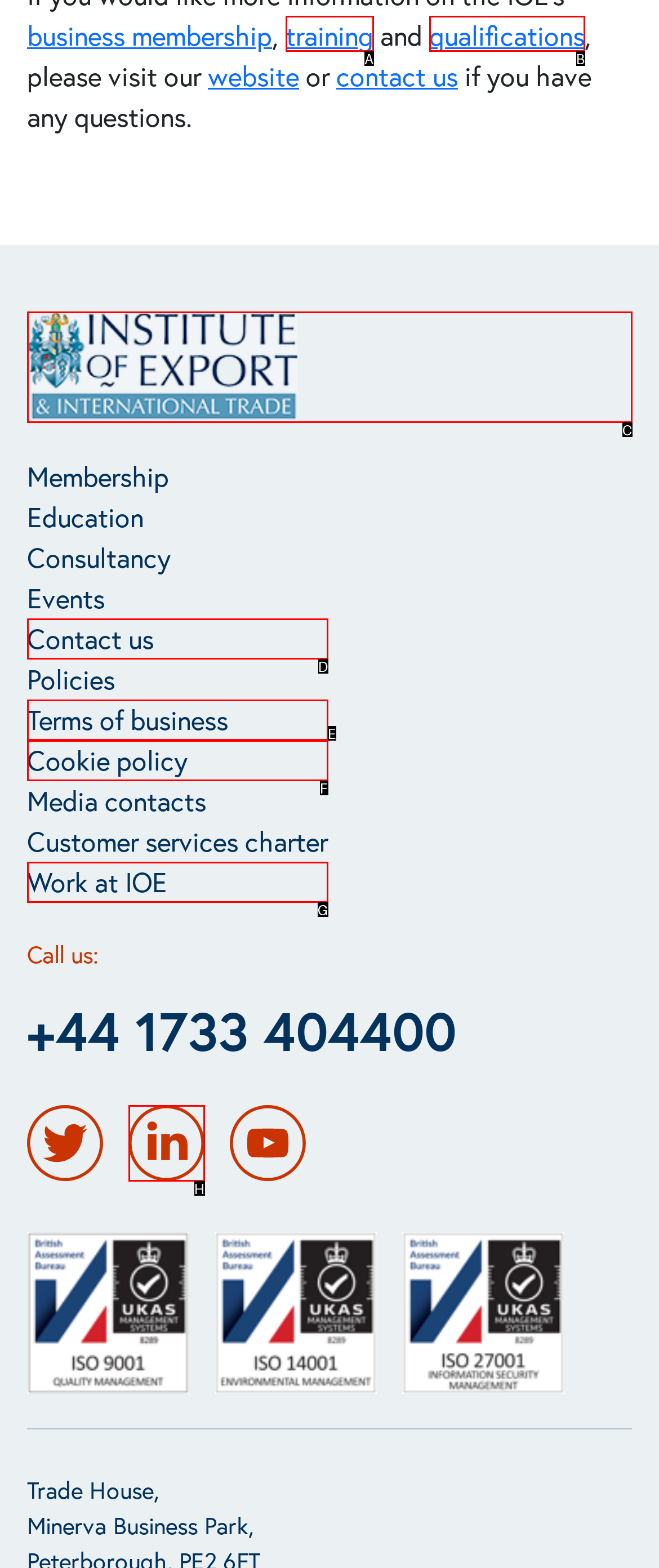Please select the letter of the HTML element that fits the description: Cookie policy. Answer with the option's letter directly.

F